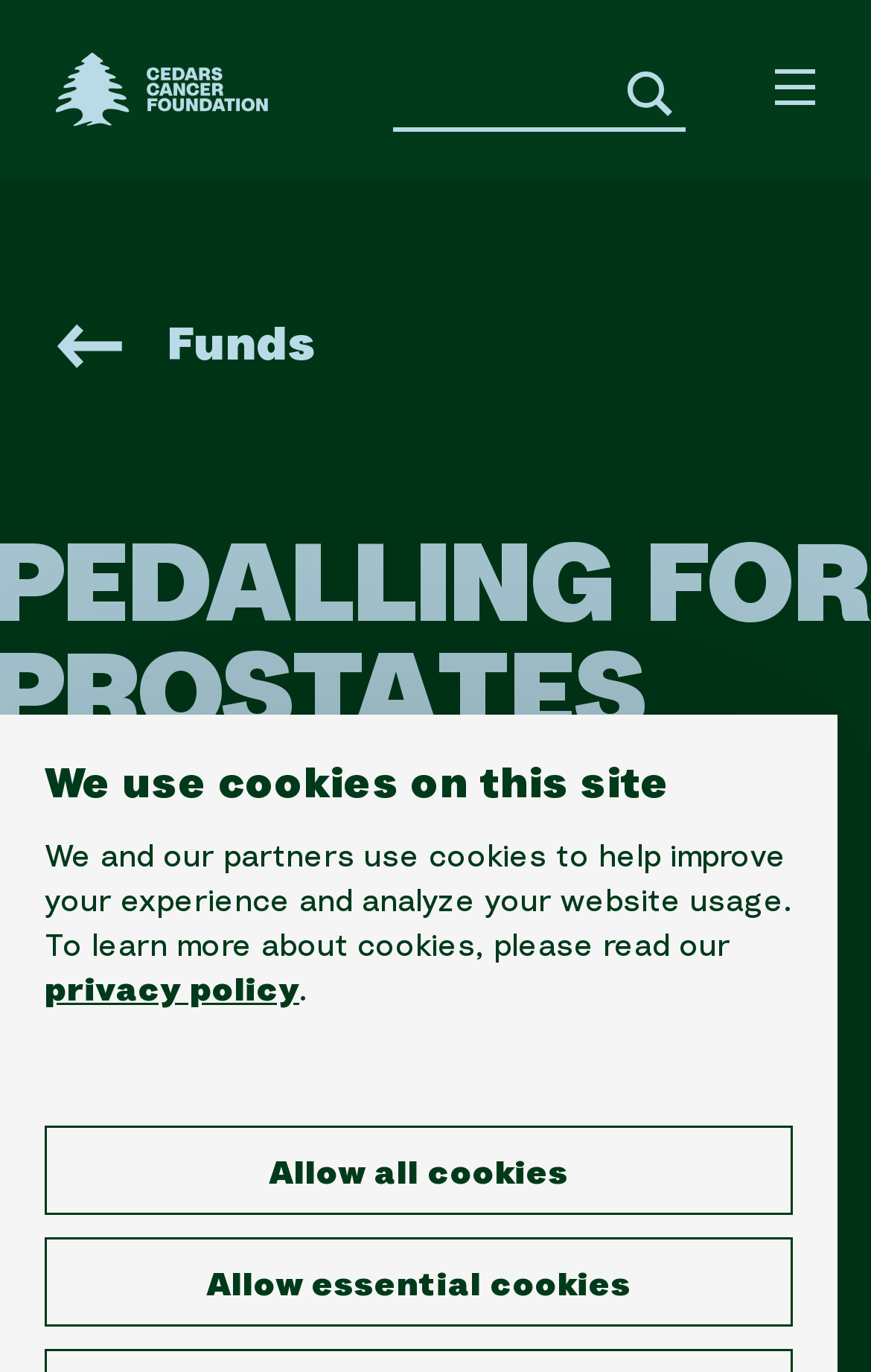What is the purpose of the search input field?
Please provide a comprehensive and detailed answer to the question.

The search input field is located at the top of the webpage, and it allows users to search for specific content within the website. This is evident from the presence of a search input field and a search submit button next to it.